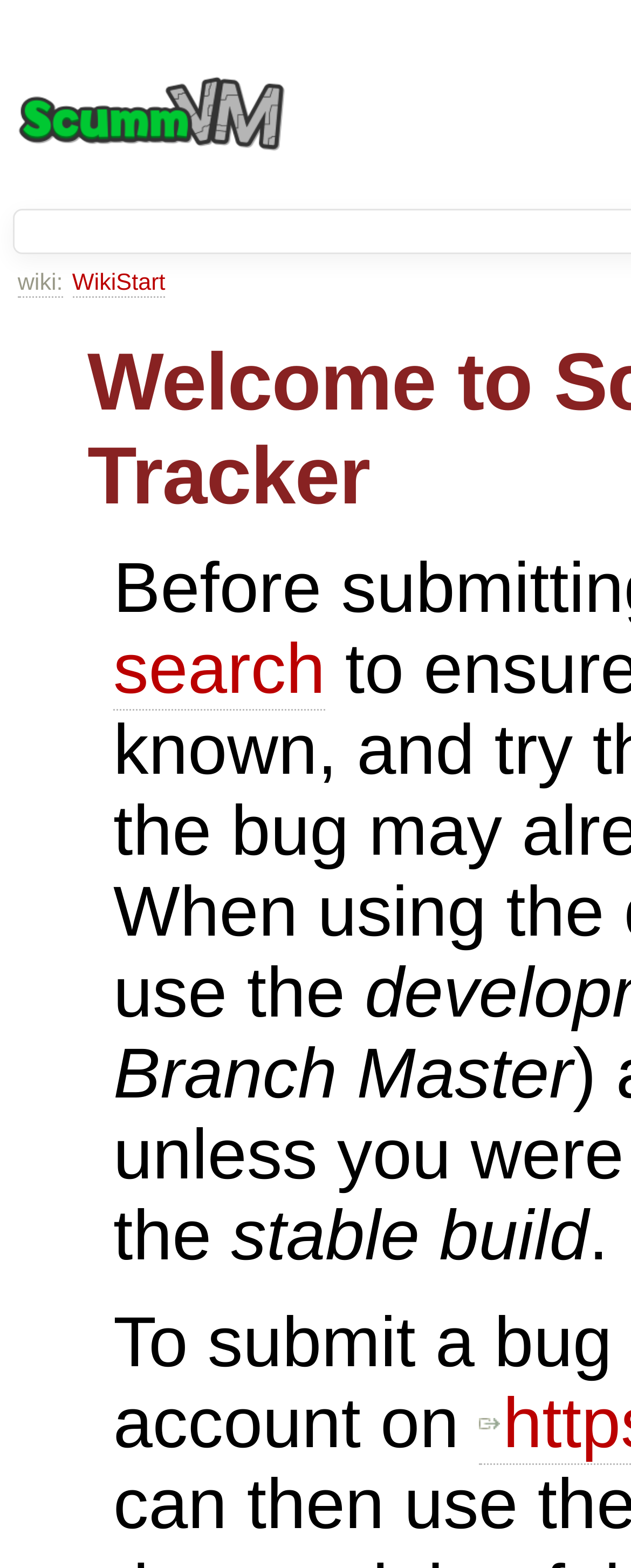Please find the bounding box for the UI component described as follows: "wiki:".

[0.028, 0.172, 0.1, 0.19]